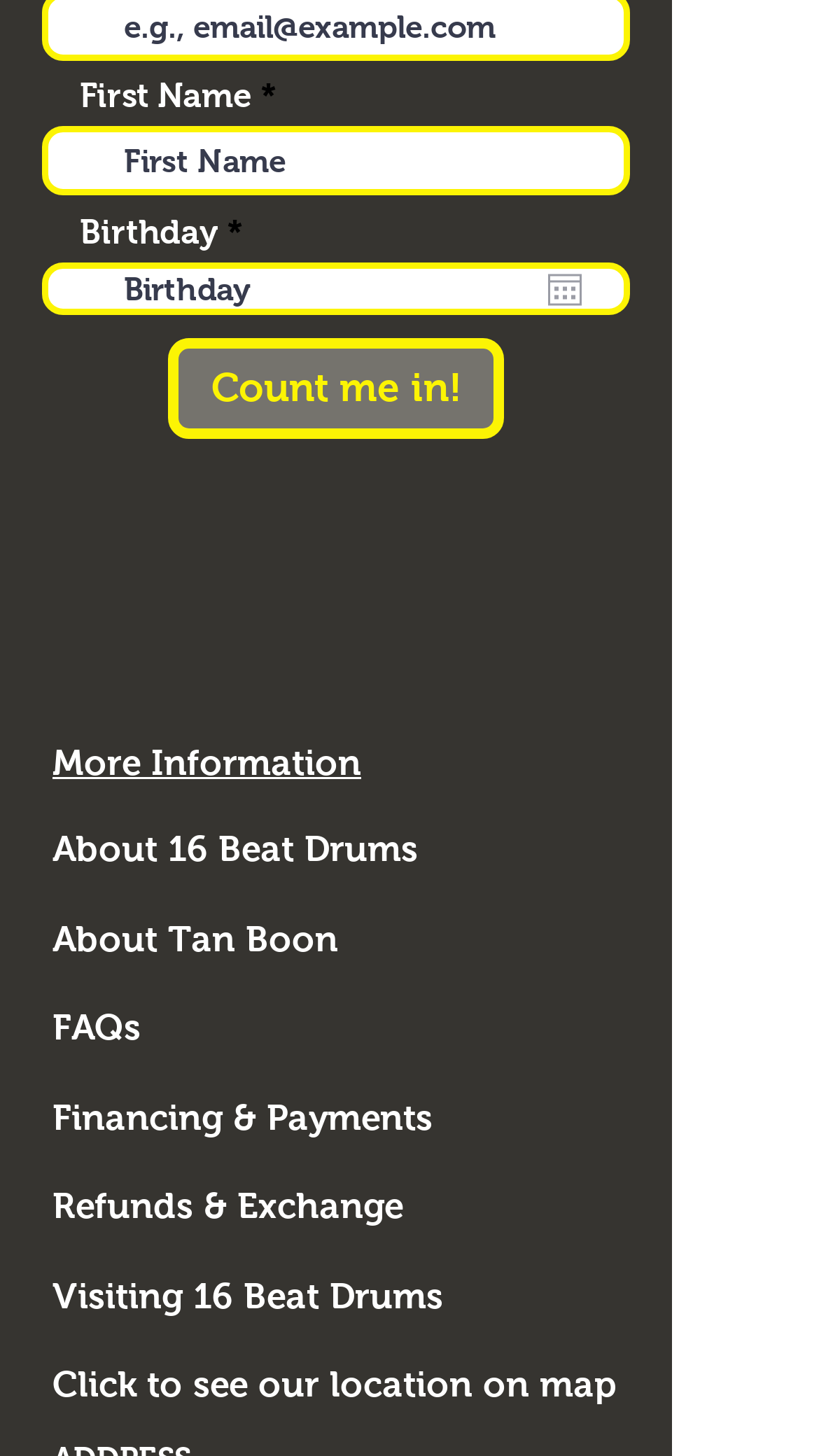Please give the bounding box coordinates of the area that should be clicked to fulfill the following instruction: "view cash management". The coordinates should be in the format of four float numbers from 0 to 1, i.e., [left, top, right, bottom].

None